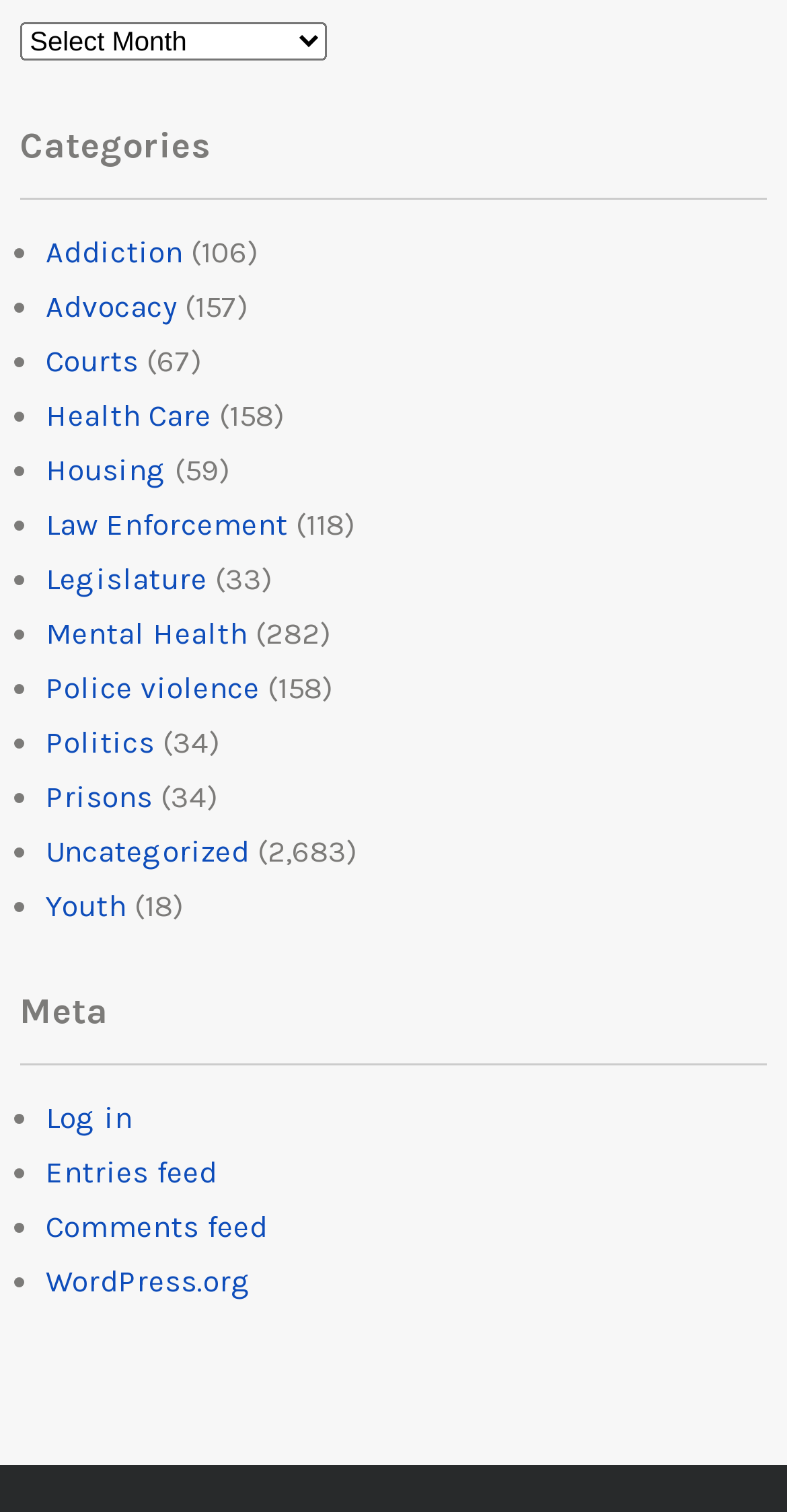Specify the bounding box coordinates for the region that must be clicked to perform the given instruction: "Click on 'Addiction'".

[0.058, 0.155, 0.233, 0.179]